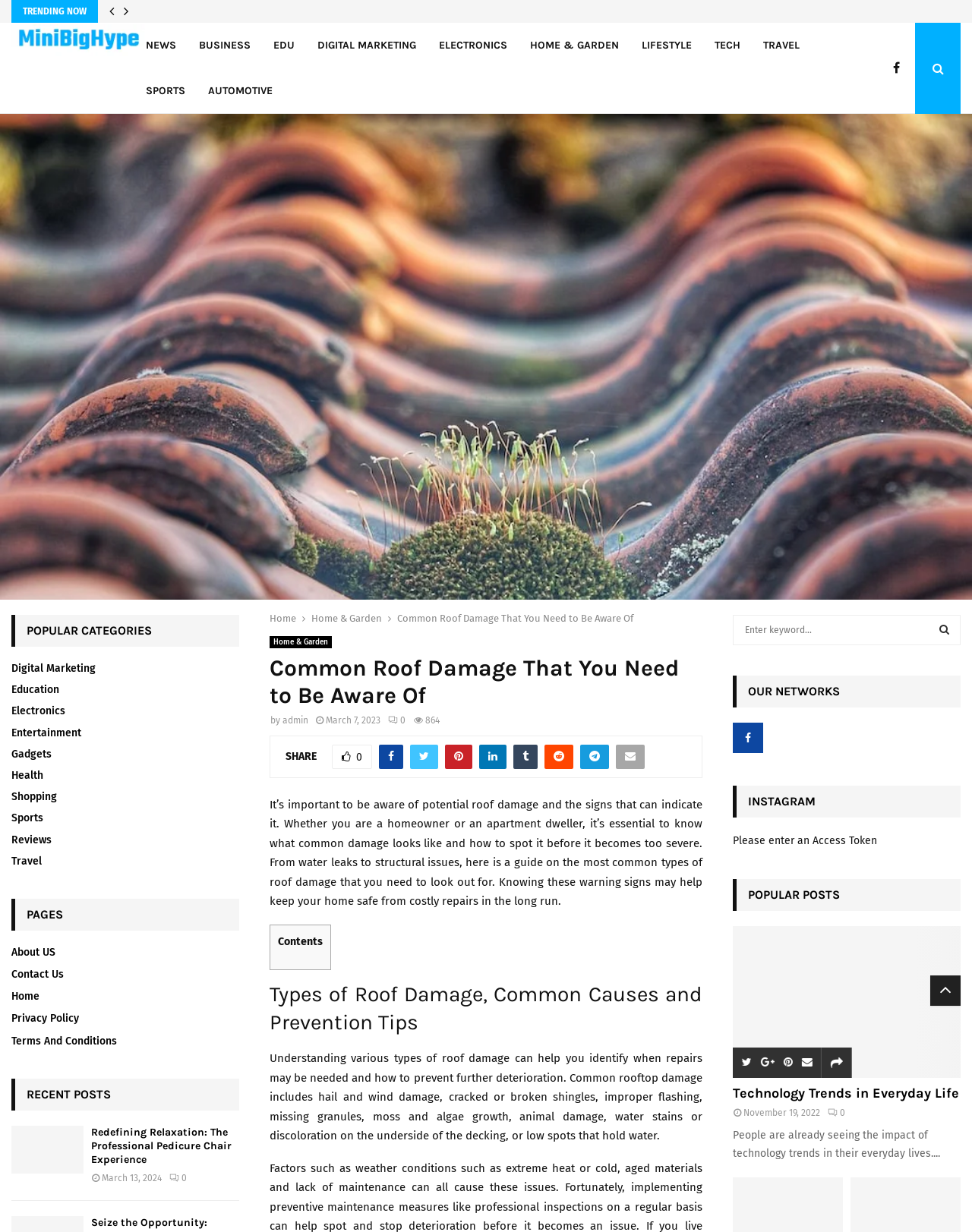Determine the bounding box for the UI element described here: "Technology Trends in Everyday Life".

[0.754, 0.88, 0.987, 0.894]